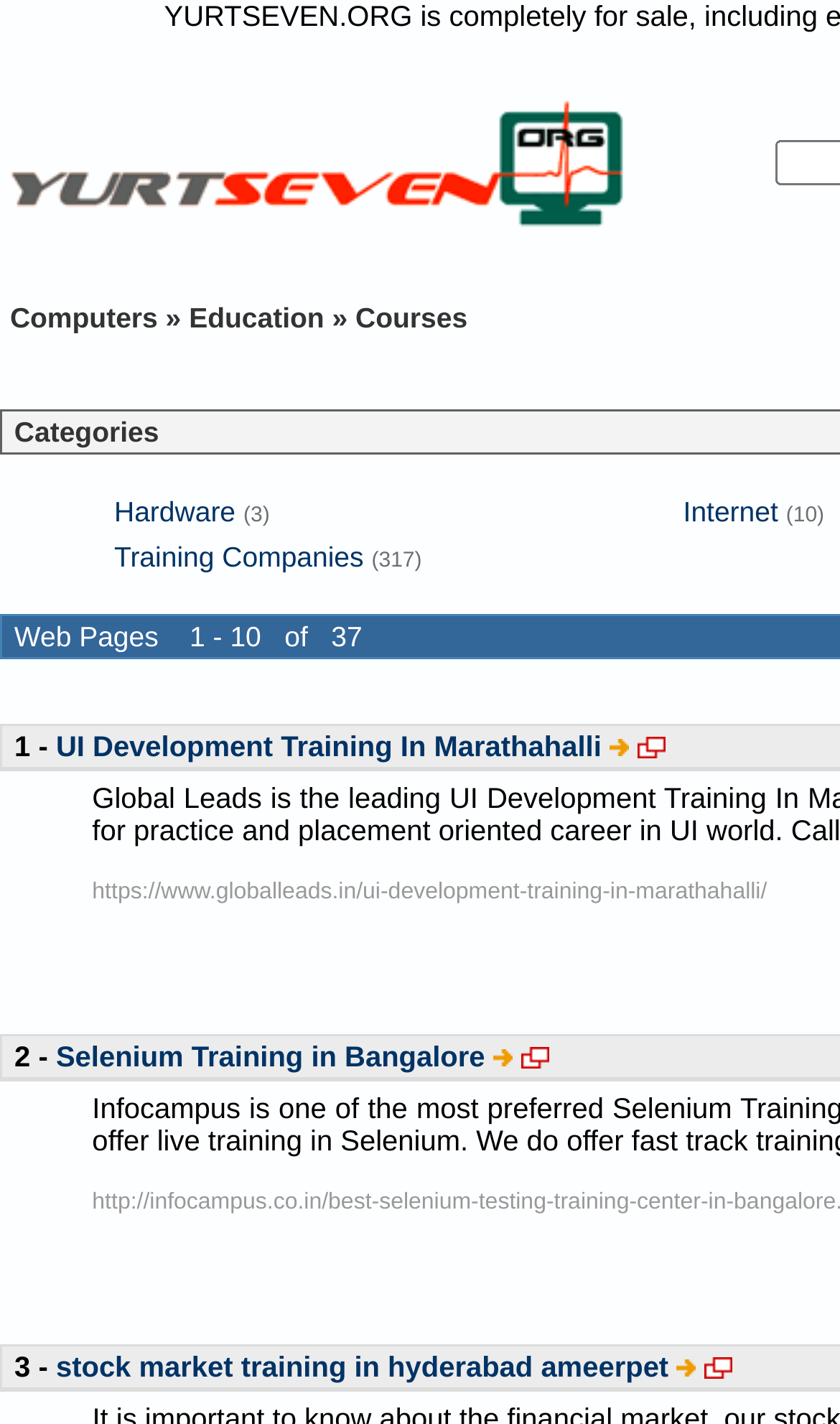Locate the bounding box coordinates of the element I should click to achieve the following instruction: "browse the course on Hardware".

[0.136, 0.348, 0.28, 0.371]